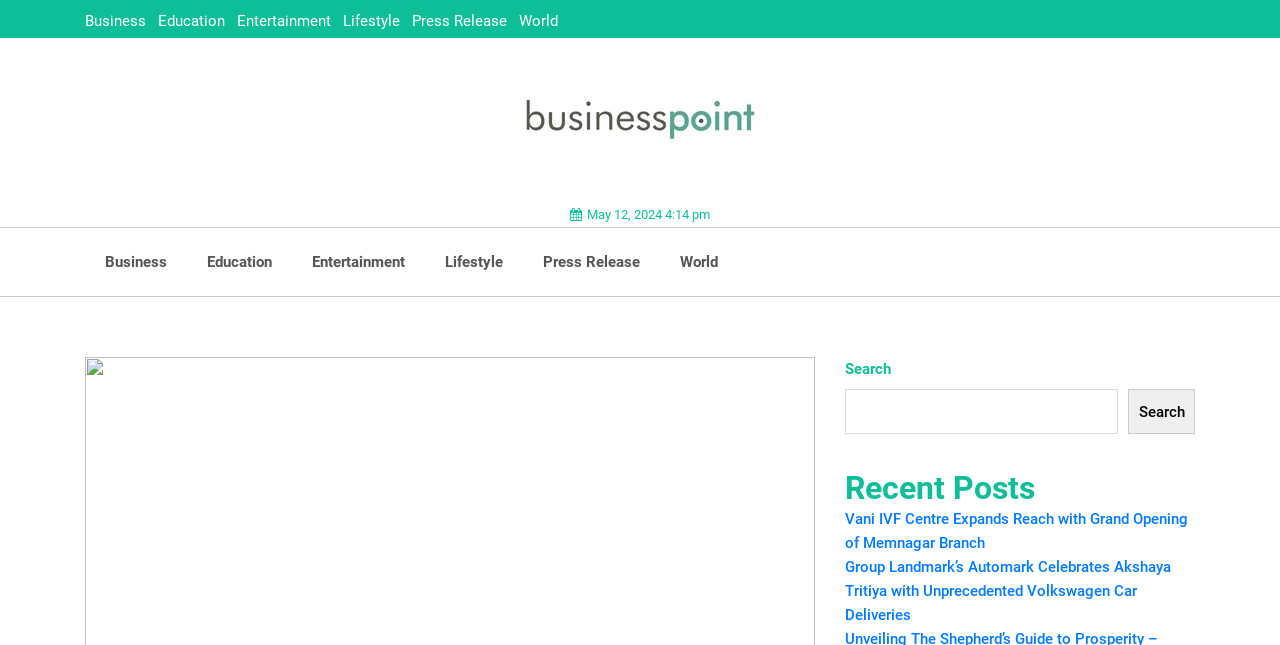What is the date of the latest post?
Please answer the question with as much detail and depth as you can.

I looked for the date mentioned on the webpage and found 'May 12, 2024 4:14 pm' which is likely the date of the latest post.